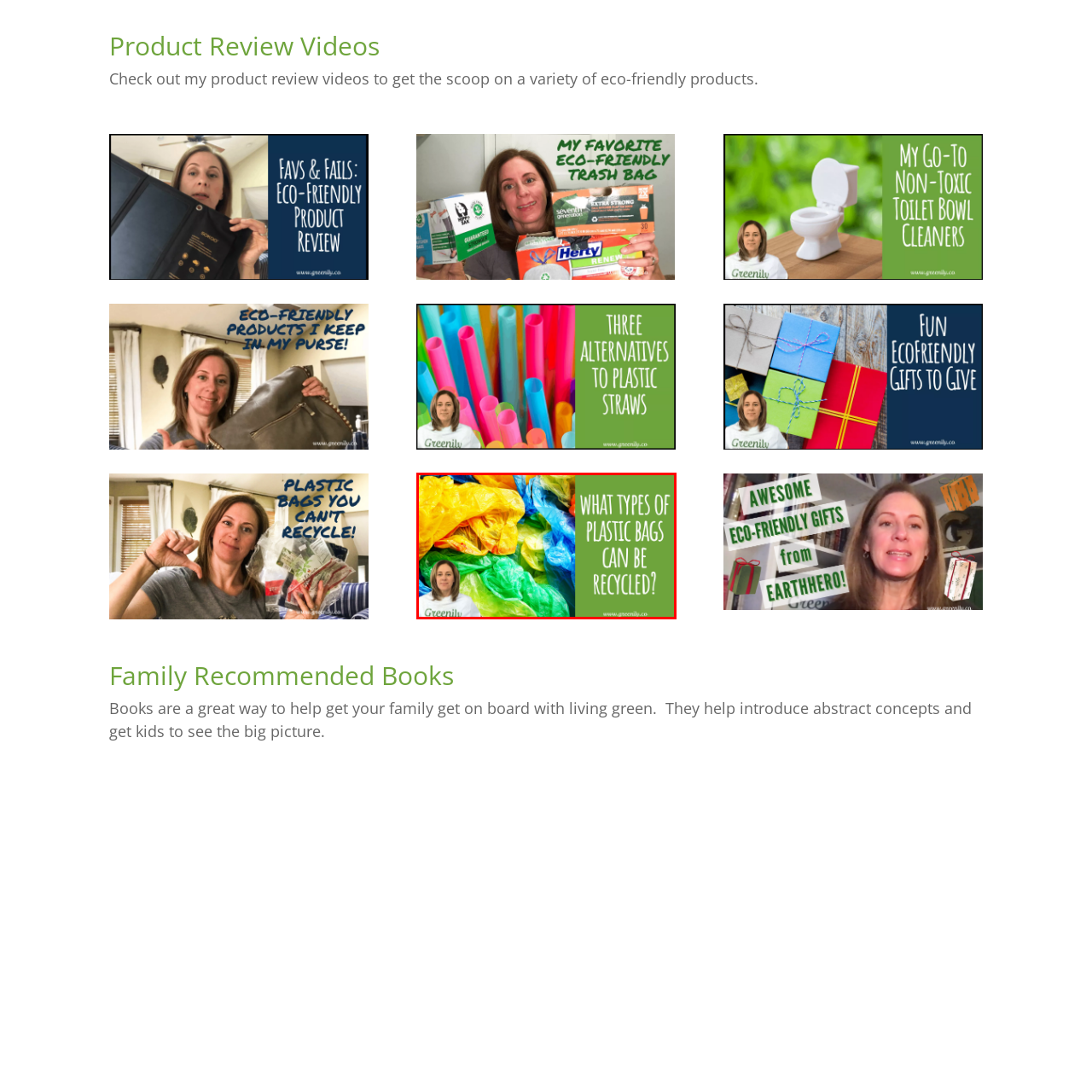What is the name of the brand promoting eco-friendly living?
Examine the image inside the red bounding box and give an in-depth answer to the question, using the visual evidence provided.

The lower part of the image includes a logo or branding for 'Greenily', which suggests a focus on eco-friendly living and products.